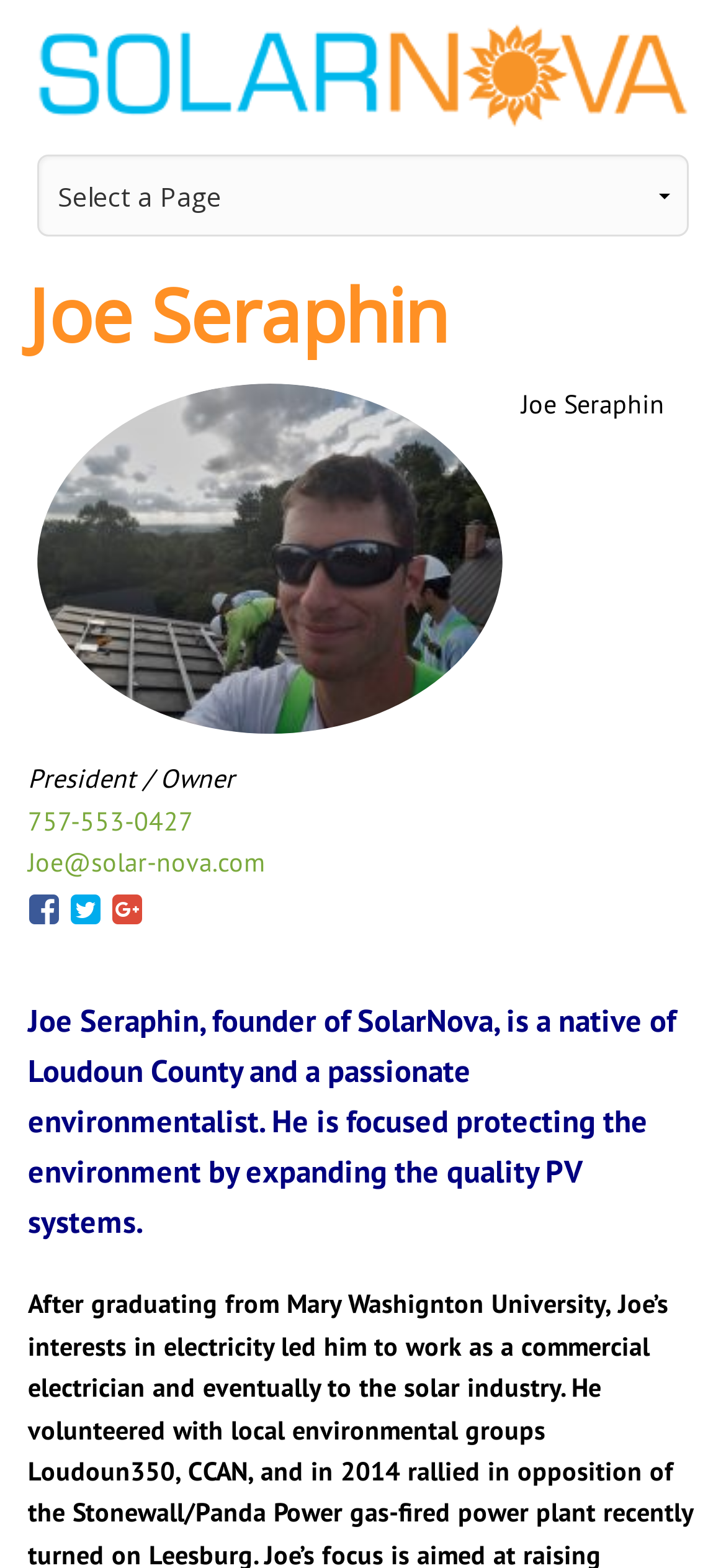What is the profession of Joe Seraphin?
Based on the screenshot, respond with a single word or phrase.

President / Owner